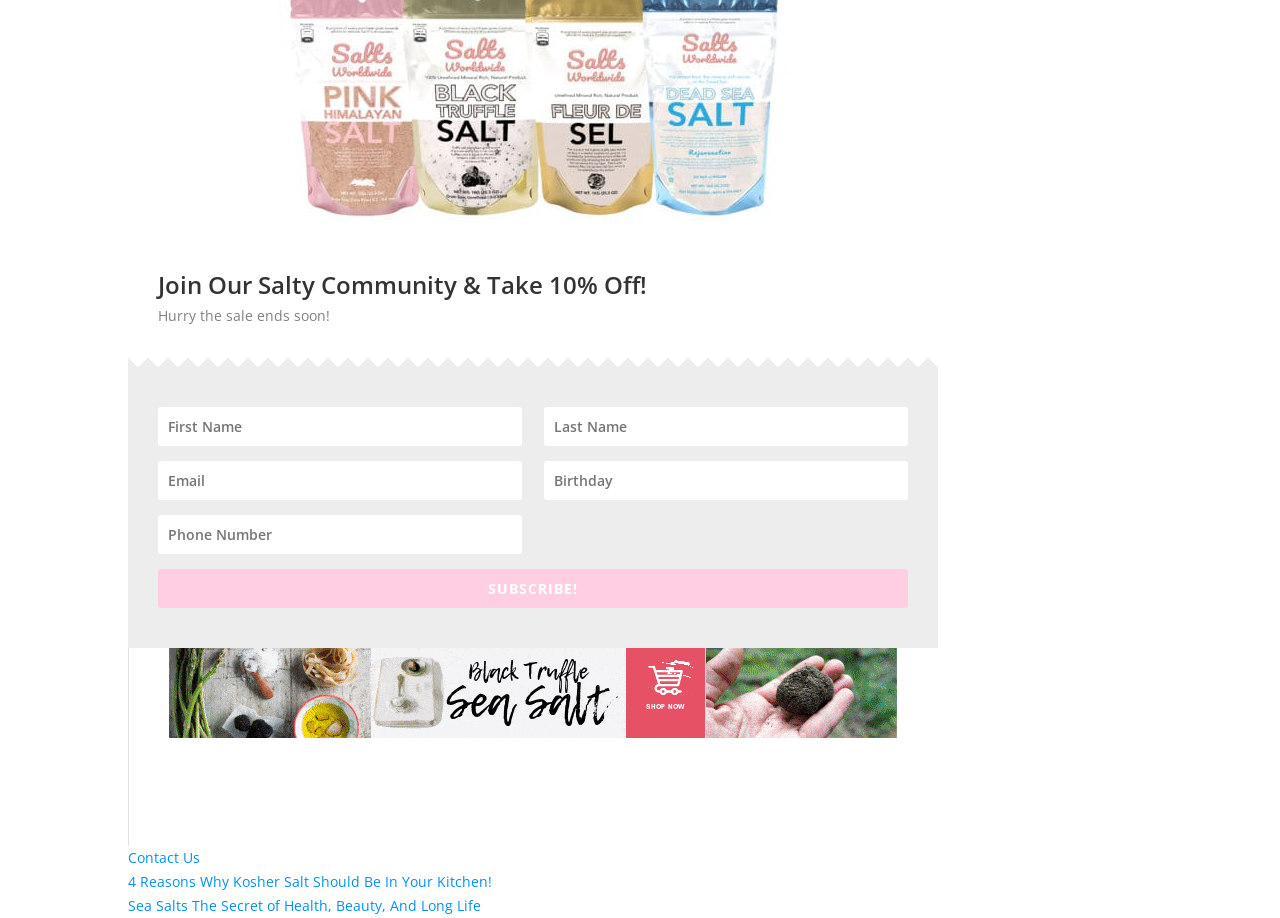Specify the bounding box coordinates of the region I need to click to perform the following instruction: "Click SUBSCRIBE!". The coordinates must be four float numbers in the range of 0 to 1, i.e., [left, top, right, bottom].

[0.123, 0.62, 0.71, 0.663]